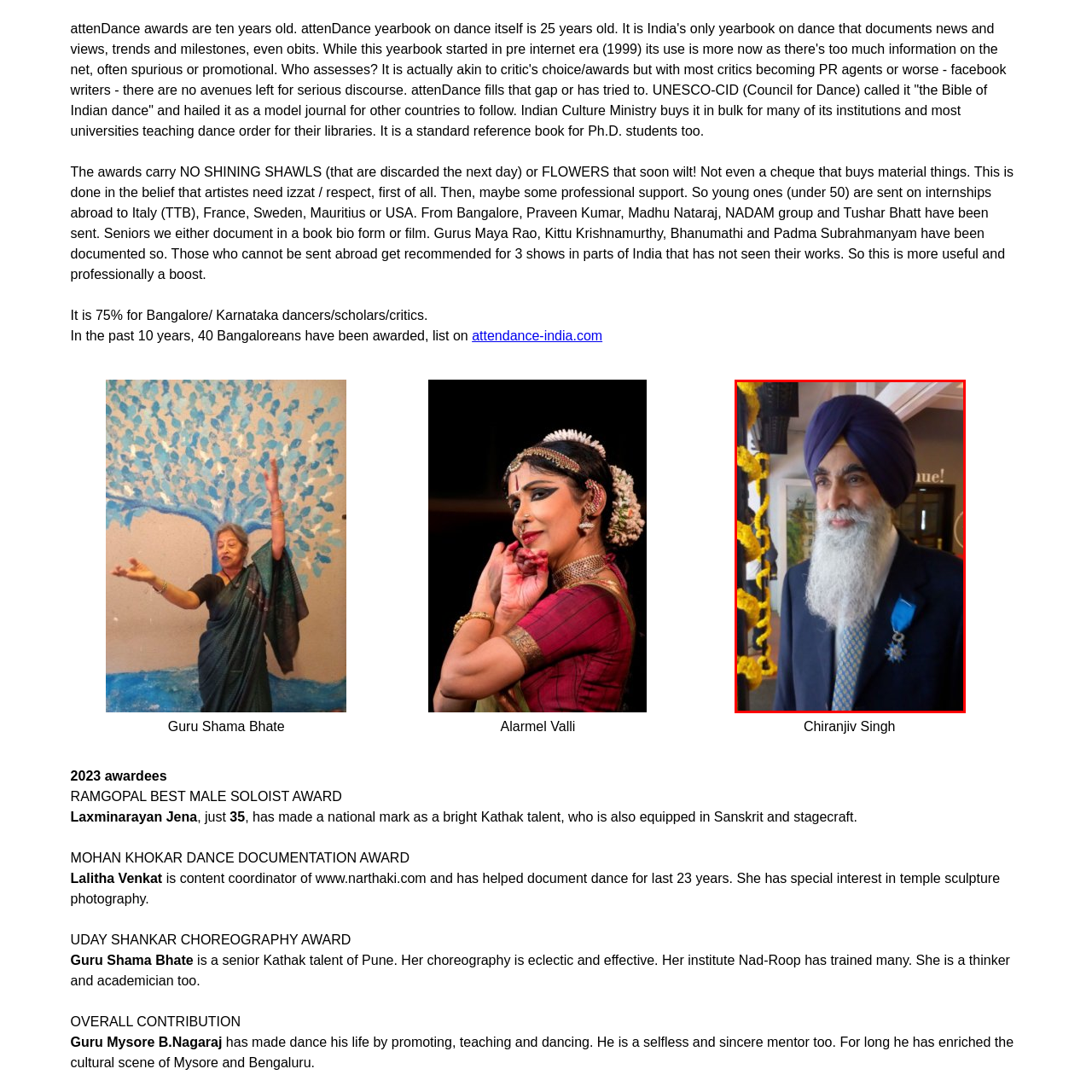Identify the subject within the red bounding box and respond to the following question in a single word or phrase:
What is the event celebrating?

Preserving and promoting India's rich dance heritage